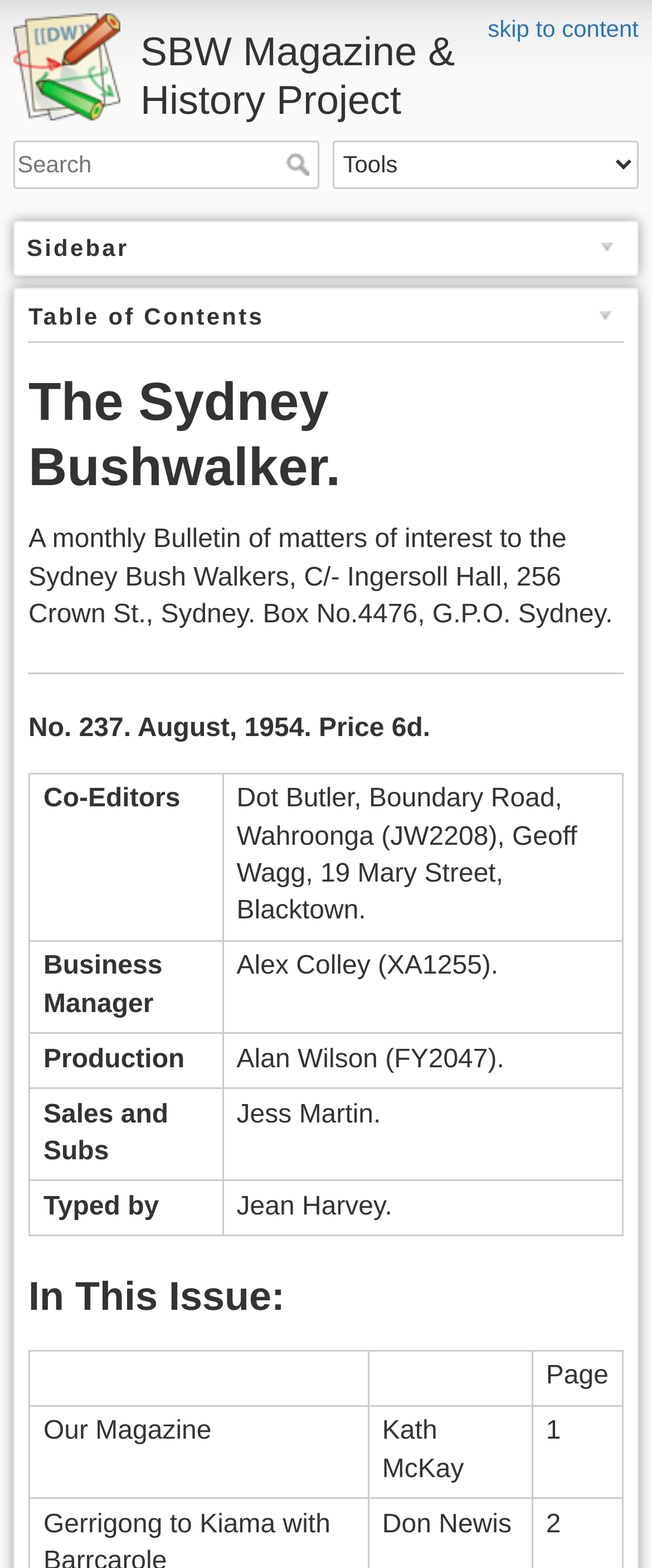Given the content of the image, can you provide a detailed answer to the question?
What is the price of the magazine?

The price of the magazine can be found in the heading 'No. 237. August, 1954. Price 6d.' which is present in the sidebar section of the webpage.